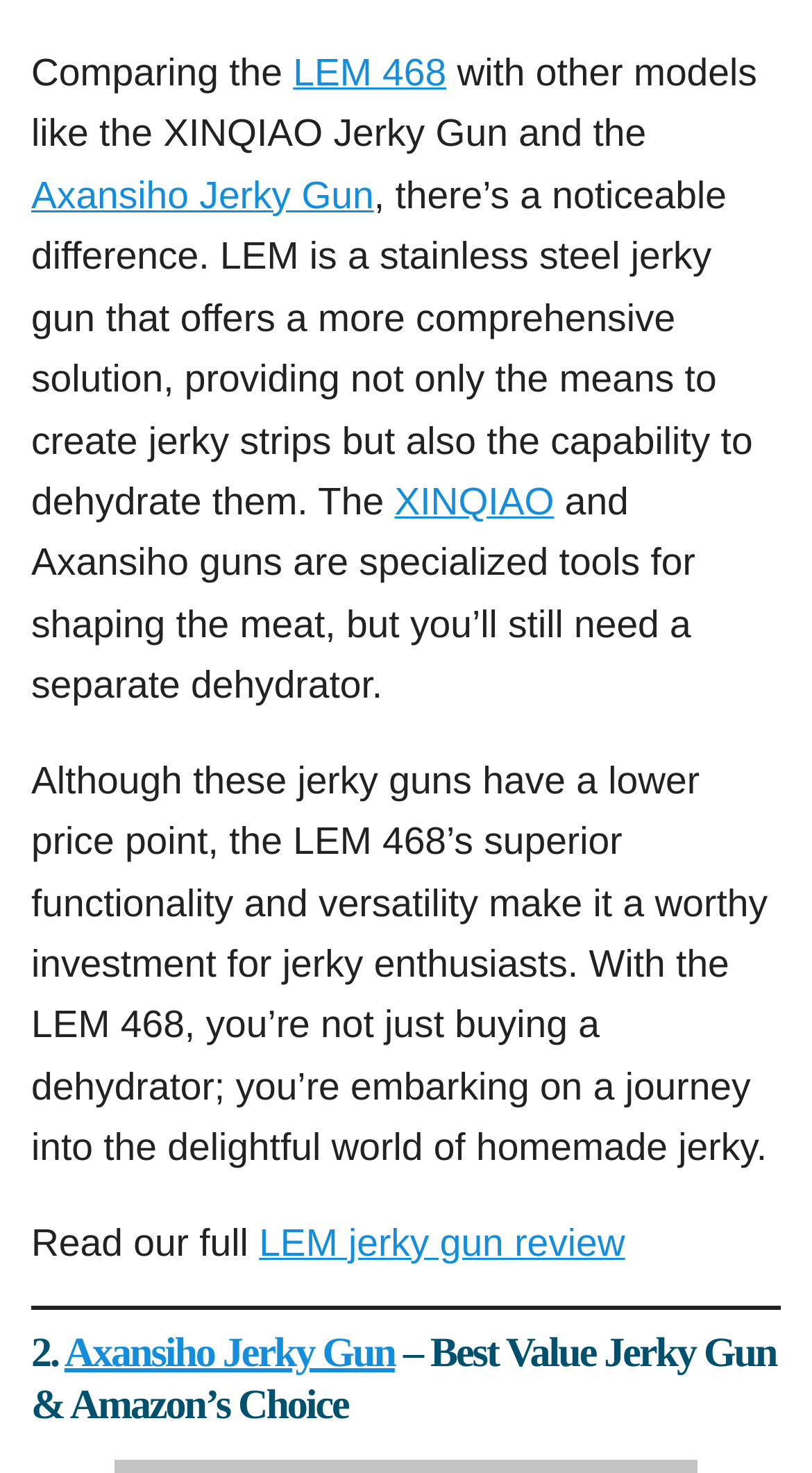Use a single word or phrase to answer the following:
How many jerky guns are compared on this webpage?

Two